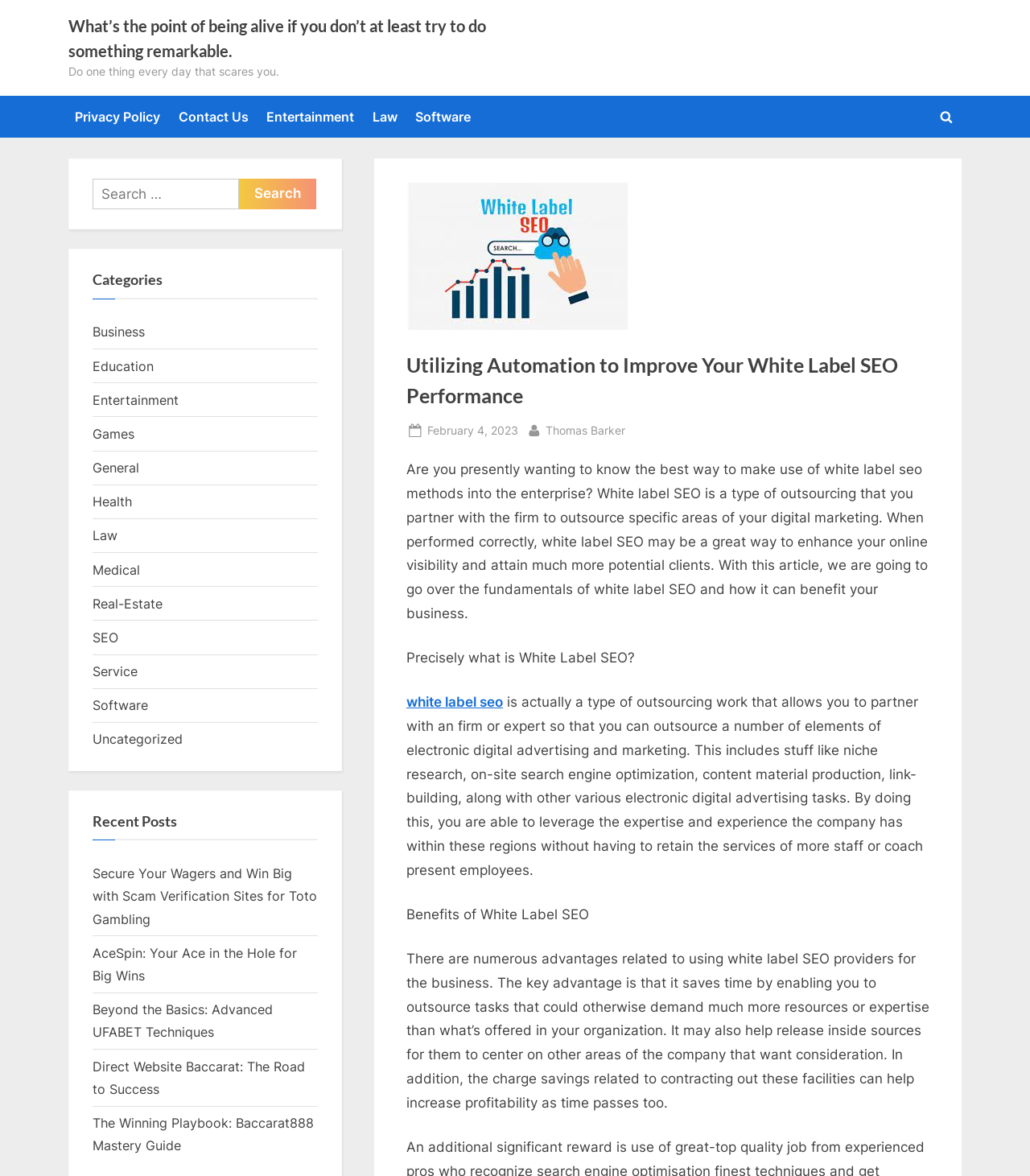Give a detailed account of the webpage.

This webpage is about utilizing automation to improve white label SEO performance. At the top, there is a quote "Do one thing every day that scares you." Below the quote, there is a primary navigation menu with links to "Privacy Policy", "Contact Us", "Entertainment", "Law", "Software", and a search form. 

The main content of the webpage is an article about white label SEO. The article title "Utilizing Automation to Improve Your White Label SEO Performance" is followed by a posted date and author information. The article explains what white label SEO is, its benefits, and how it can improve online visibility and attract more potential clients. 

On the right side of the webpage, there are categories and recent posts sections. The categories section lists various topics such as "Business", "Education", "Entertainment", and "SEO". The recent posts section displays links to several articles, including "Secure Your Wagers and Win Big with Scam Verification Sites for Toto Gambling", "AceSpin: Your Ace in the Hole for Big Wins", and "Beyond the Basics: Advanced UFABET Techniques".